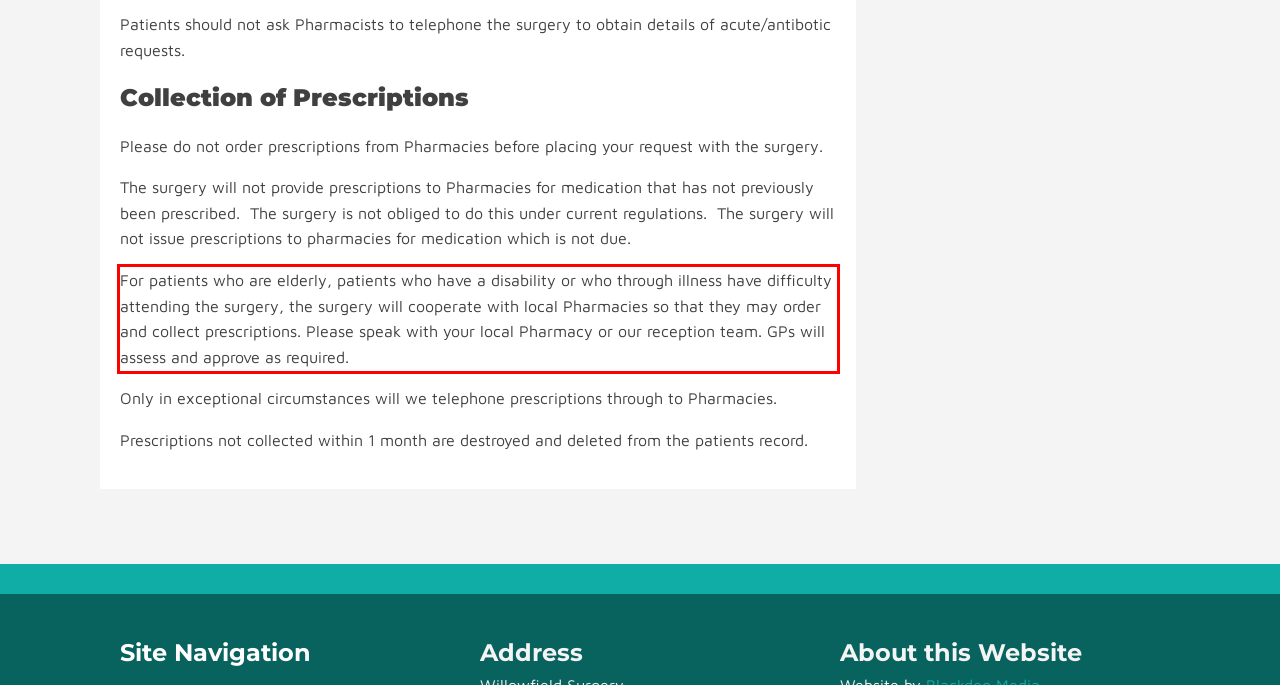Identify and transcribe the text content enclosed by the red bounding box in the given screenshot.

For patients who are elderly, patients who have a disability or who through illness have difficulty attending the surgery, the surgery will cooperate with local Pharmacies so that they may order and collect prescriptions. Please speak with your local Pharmacy or our reception team. GPs will assess and approve as required.